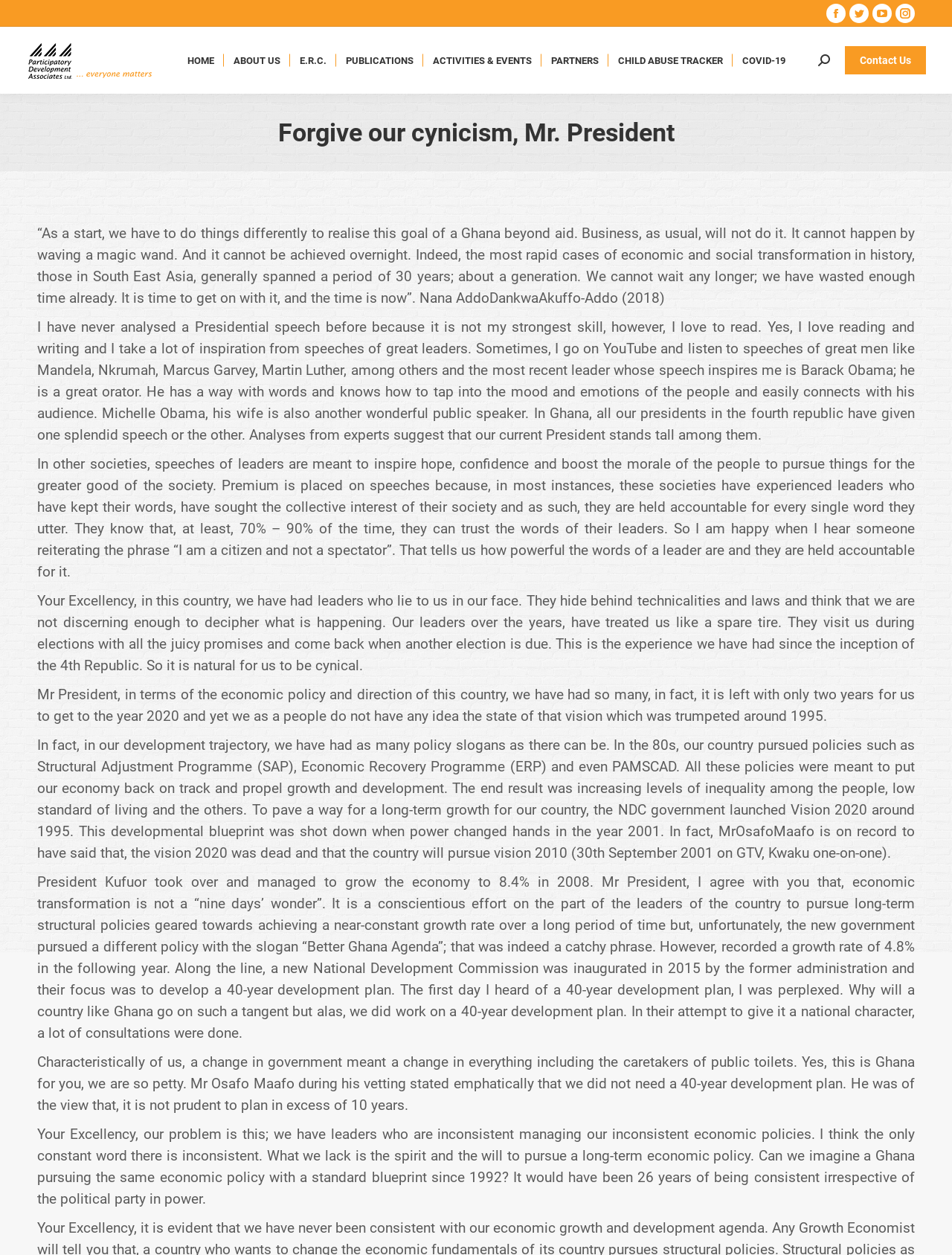Illustrate the webpage thoroughly, mentioning all important details.

The webpage is about Participatory Development Associates (PDA), a Ghana-based organization. At the top, there are social media links to Facebook, Twitter, YouTube, and Instagram, as well as a search bar. Below that, there is a navigation menu with links to "HOME", "ABOUT US", "E.R.C.", "PUBLICATIONS", "ACTIVITIES & EVENTS", "PARTNERS", "CHILD ABUSE TRACKER", "COVID-19", and "Contact Us".

The main content of the page is an article titled "Forgive our cynicism, Mr. President" which appears to be a critique of the Ghanaian government's economic policies. The article is divided into several paragraphs, each discussing different aspects of the government's policies and their impact on the country.

To the right of the article, there is a sidebar with recent posts, including "APPLY NOW: PDA GRADUATE INTERNSHIP PROGRAM", "Congratulations Chris", and "Citizen’s Bureau: PDA Joins Stakeholder Group of CSOs to Strengthen Parliamentary Democracy". Each post has a link to the full article and a timestamp indicating when it was posted.

At the bottom of the page, there is a section with social links to Facebook, Twitter, and YouTube, as well as a copyright notice and a link to the top of the page.